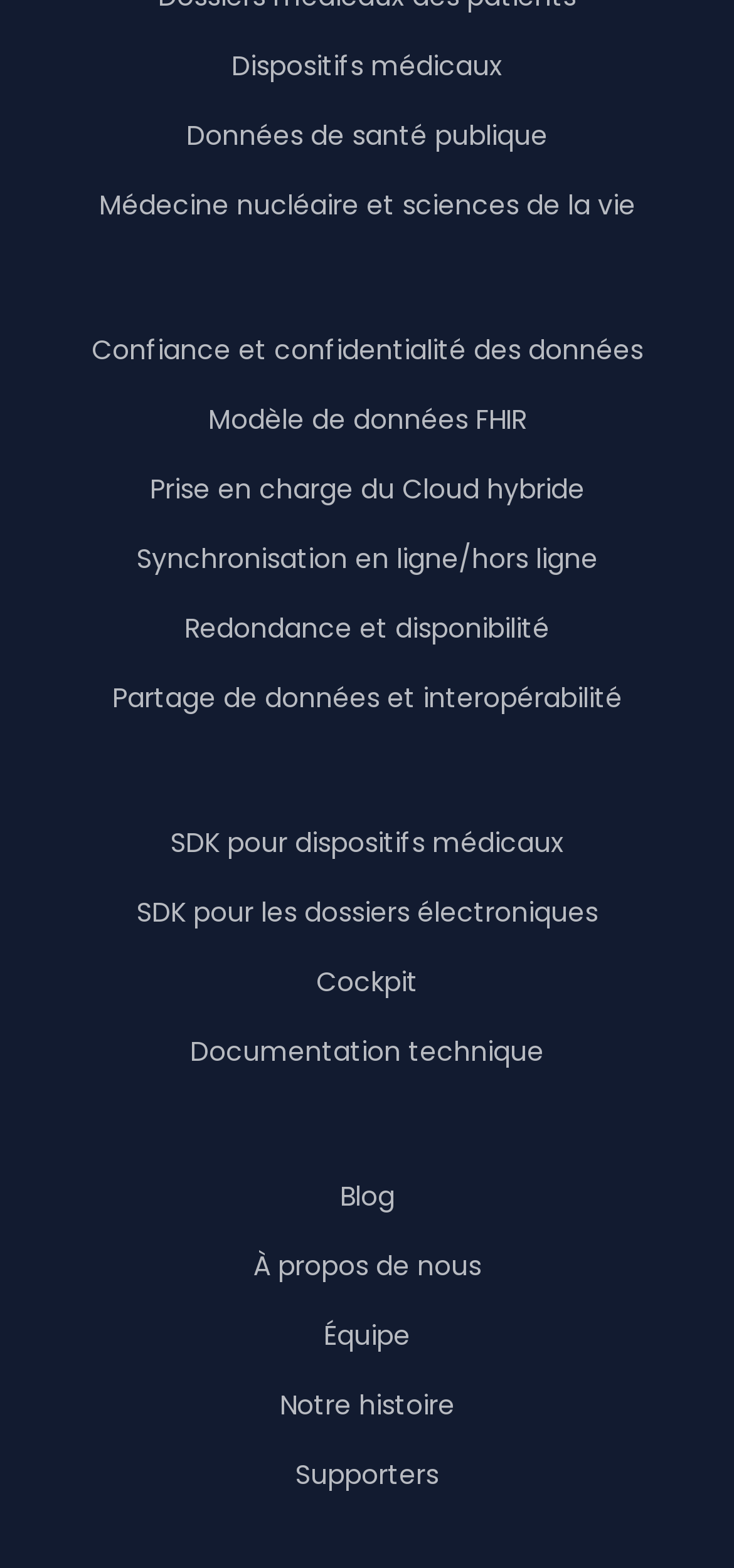How many links are related to medical devices on the webpage?
Answer the question in as much detail as possible.

I counted the links containing keywords related to medical devices, such as 'Dispositifs médicaux' and 'SDK pour dispositifs médicaux'. There are 2 links in total.